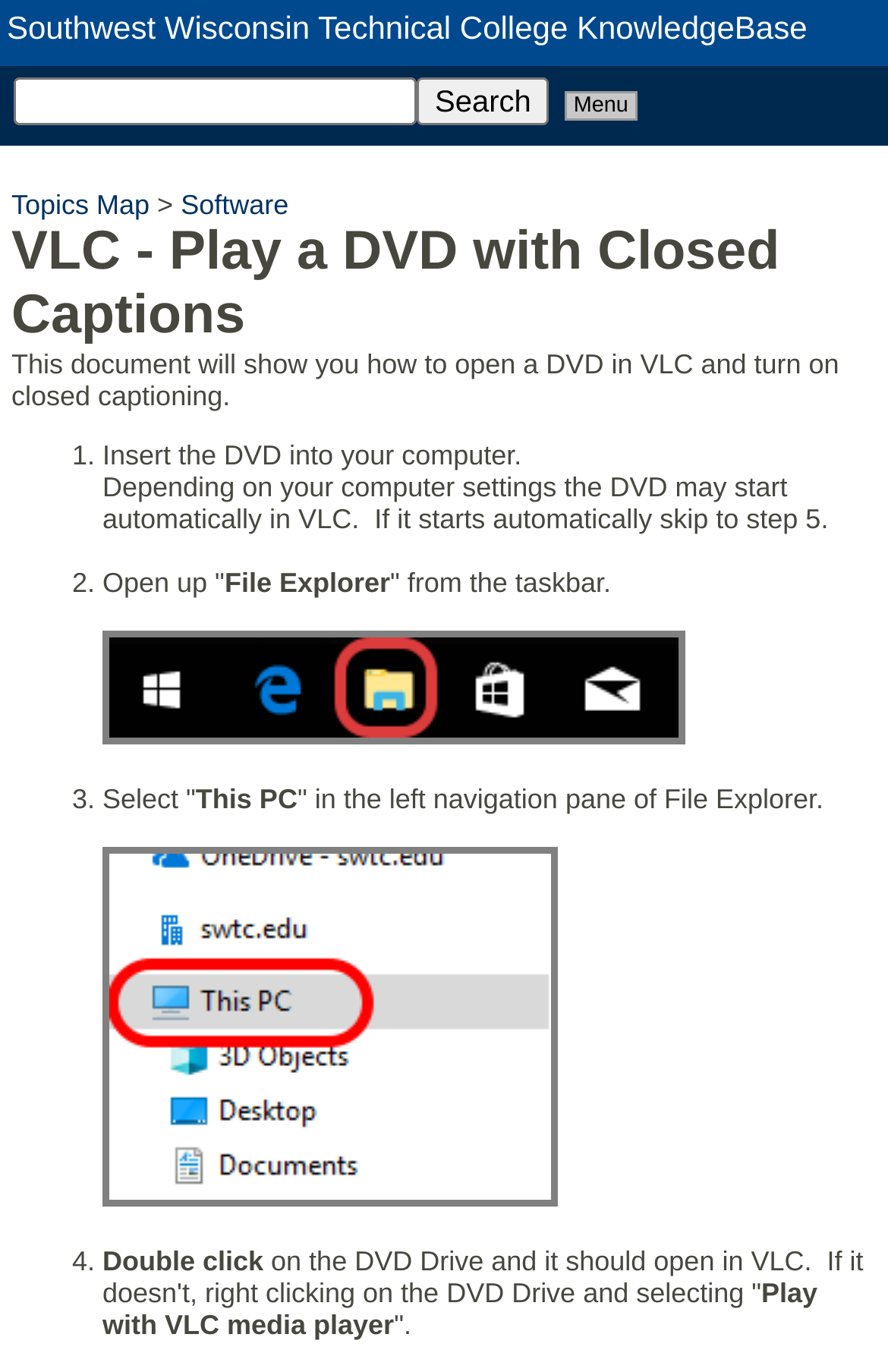Please give a succinct answer to the question in one word or phrase:
What is the first step in playing a DVD with closed captions?

Insert the DVD into your computer